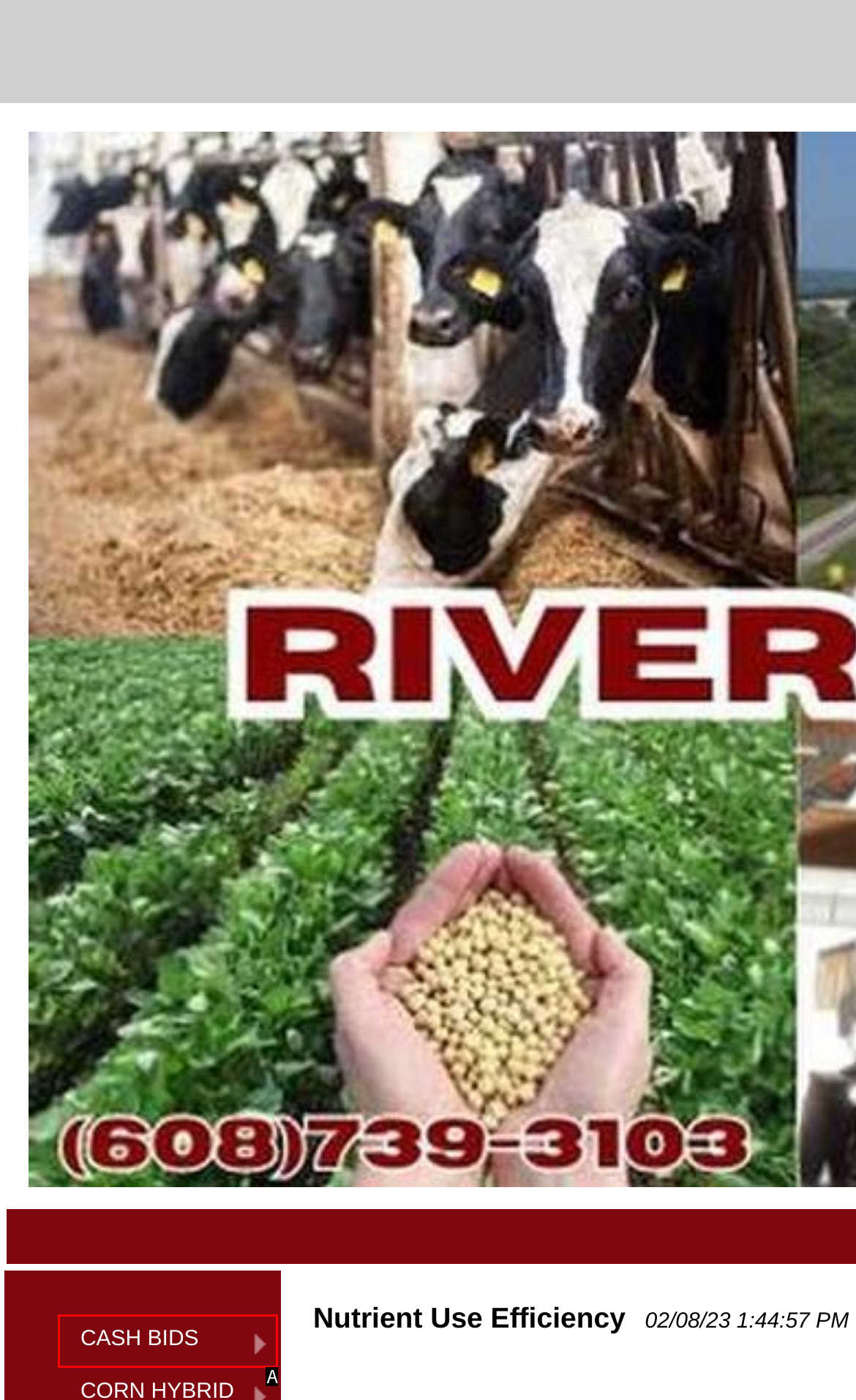Tell me which one HTML element best matches the description: Steamed Wontons in Chili Broth
Answer with the option's letter from the given choices directly.

None